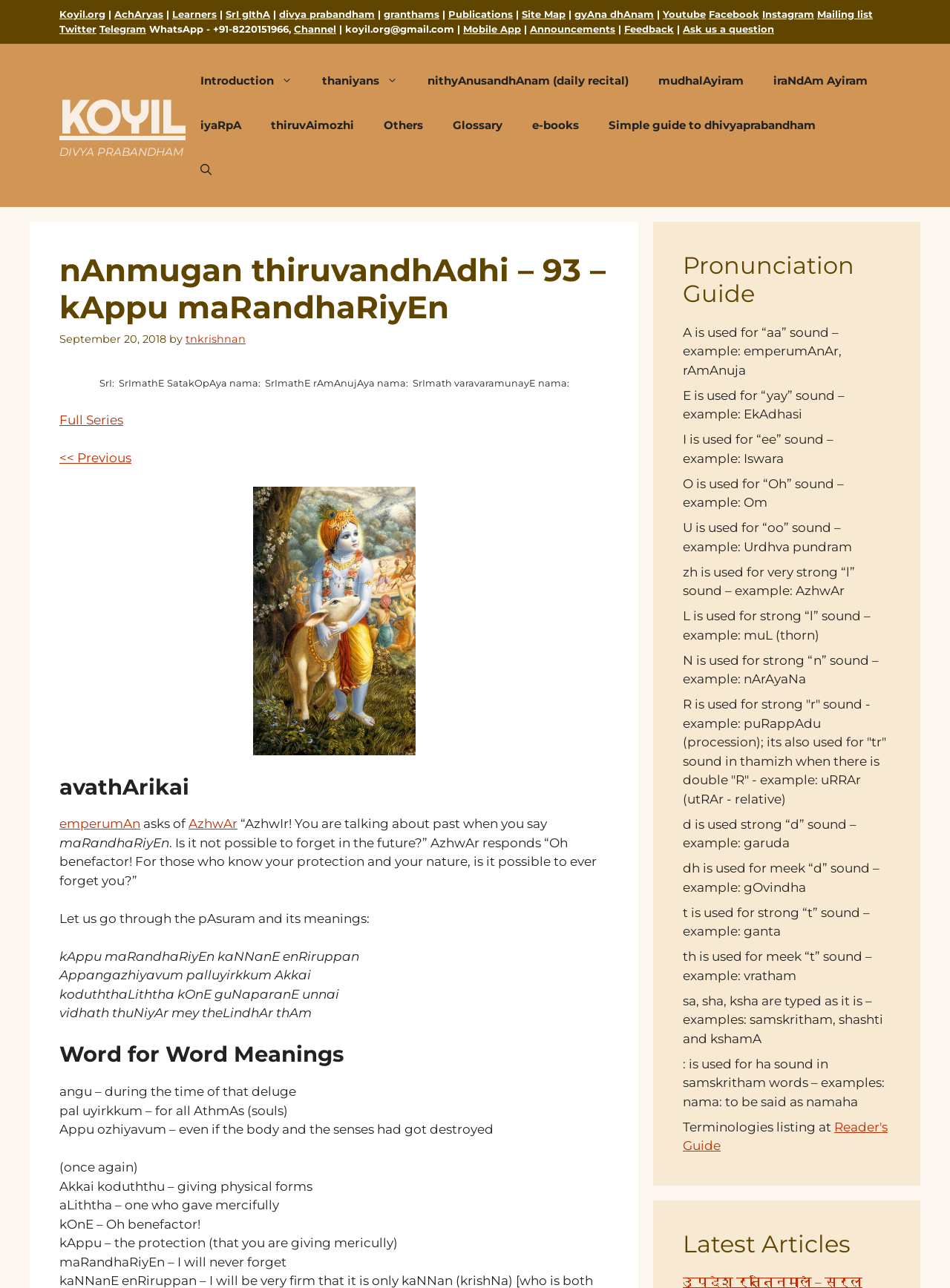Please identify the coordinates of the bounding box that should be clicked to fulfill this instruction: "Go to the 'Full Series' page".

[0.062, 0.32, 0.13, 0.332]